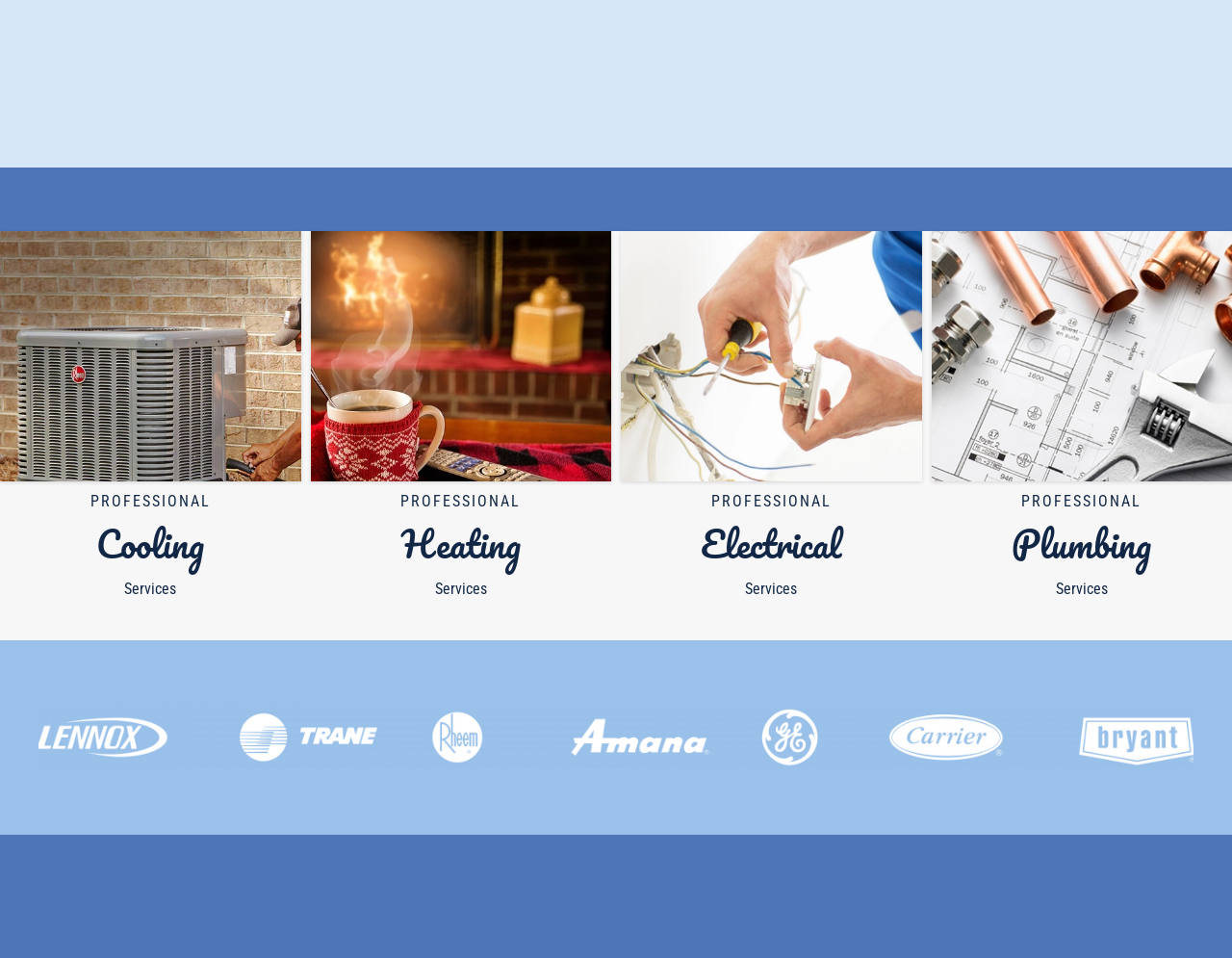Please determine the bounding box coordinates of the element's region to click for the following instruction: "Follow Clarksville Mechanical on social media".

[0.953, 0.929, 0.969, 0.948]